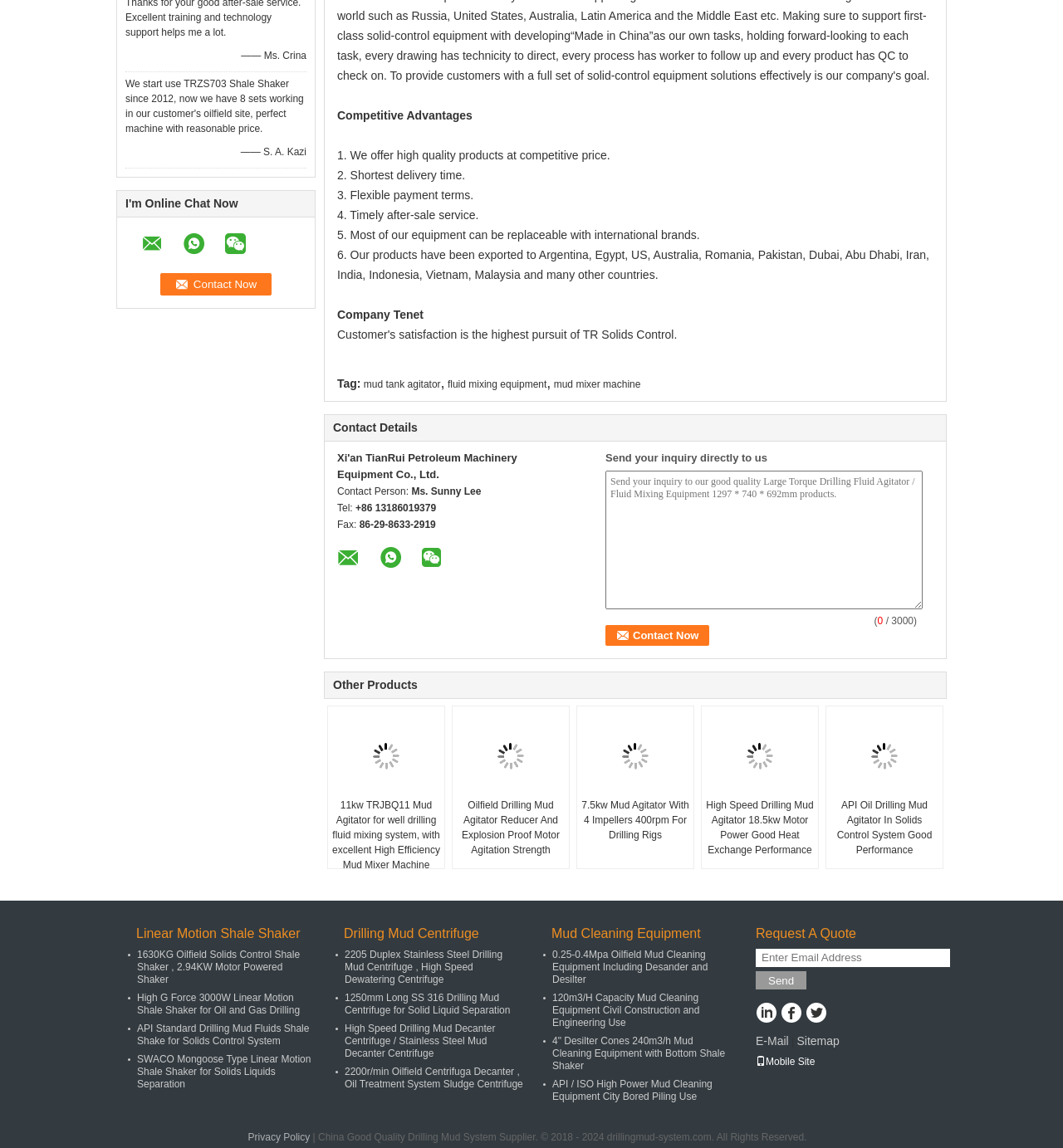What is the contact person's name?
Answer the question based on the image using a single word or a brief phrase.

Ms. Sunny Lee